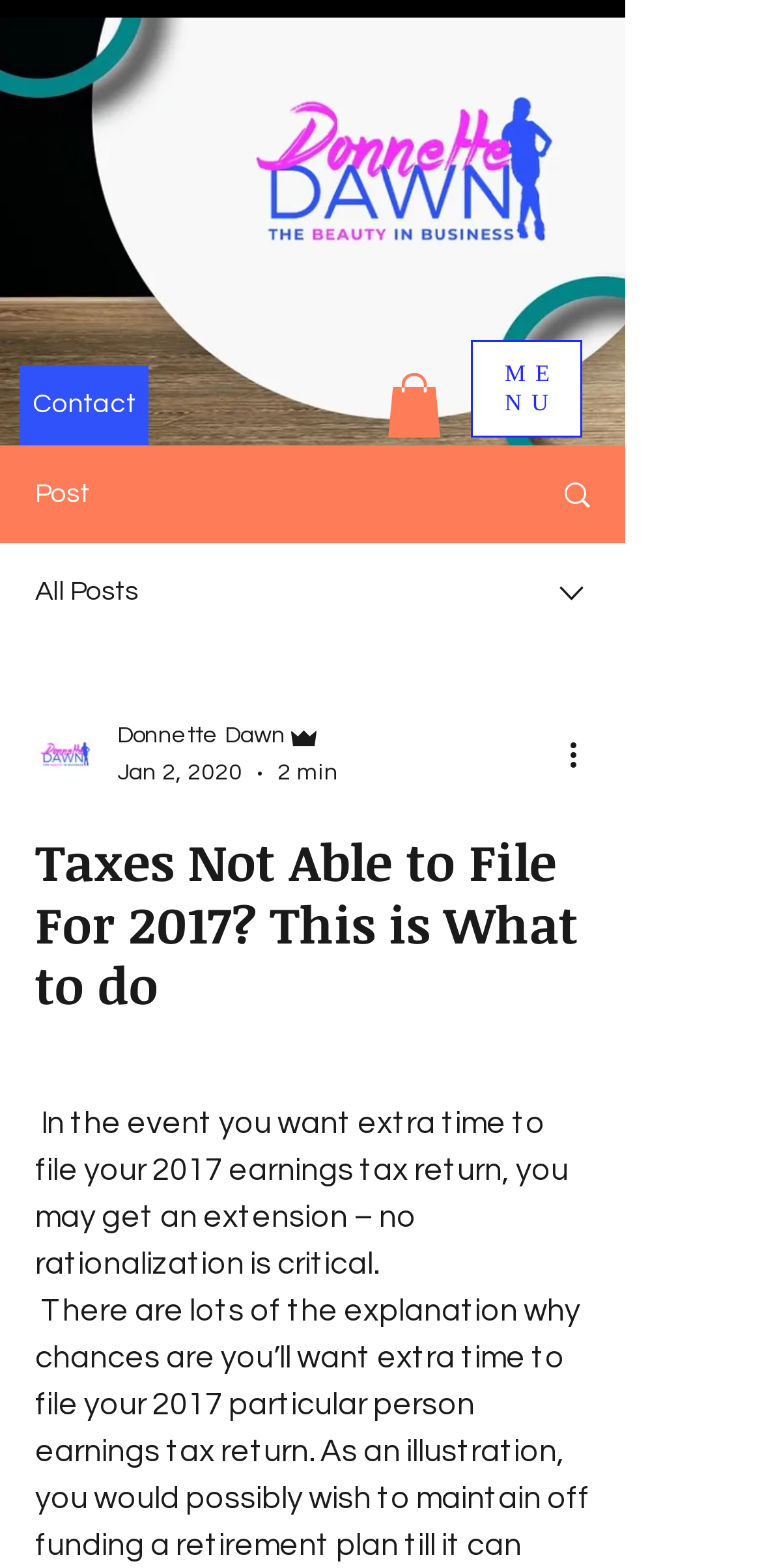What is the estimated reading time of the article?
Can you provide a detailed and comprehensive answer to the question?

I found the estimated reading time by looking at the generic element inside the combobox, which says '2 min'. This suggests that the article can be read in approximately 2 minutes.